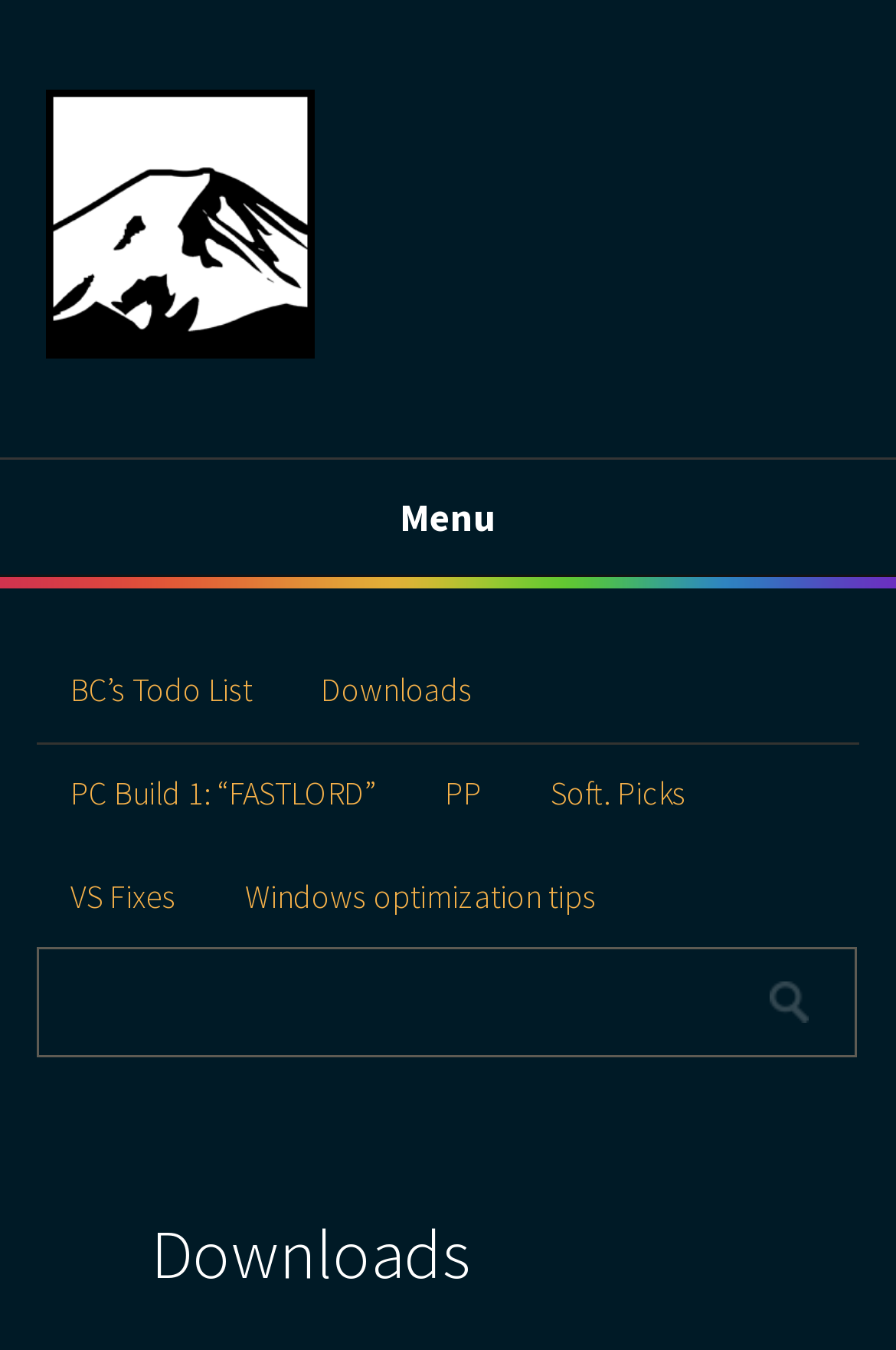Based on the image, provide a detailed and complete answer to the question: 
What is the function of the button next to the search bar?

The button is located next to the search bar and has no text. Its purpose is to submit the search query entered in the textbox.